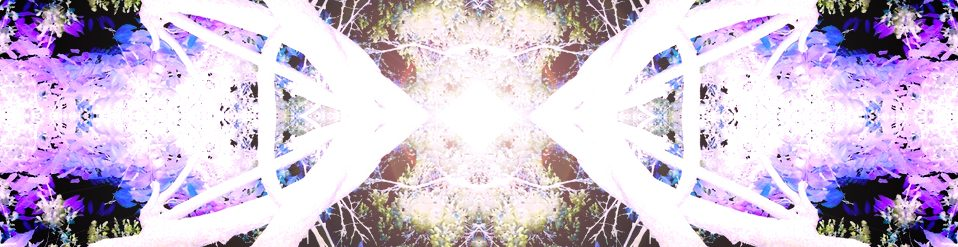What themes does the artwork embody?
Ensure your answer is thorough and detailed.

The caption states that the artwork embodies themes of creativity and intuition, which is reflected in its kaleidoscopic design that combines elements of nature and abstract art, inviting viewers to explore the depths of imagination and the essence of artistic expression.